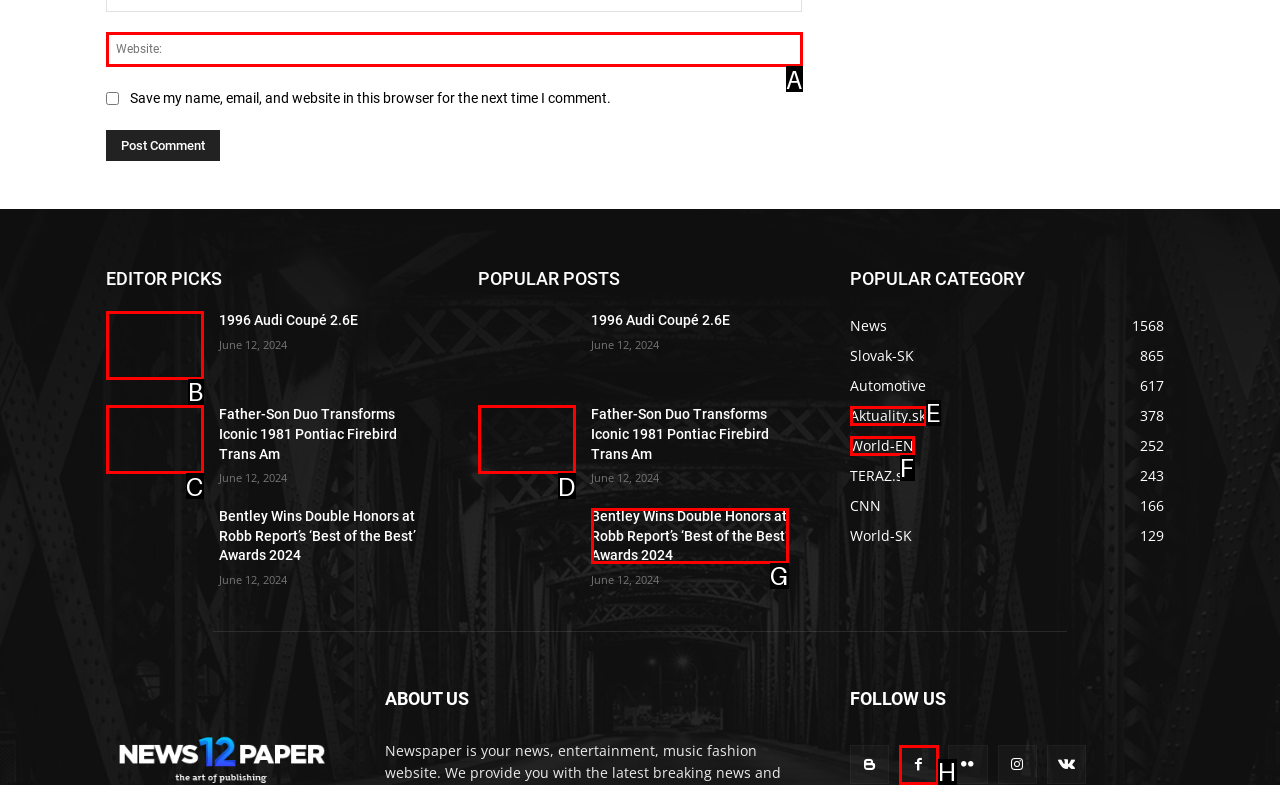Choose the option that best matches the element: title="Facebook"
Respond with the letter of the correct option.

H